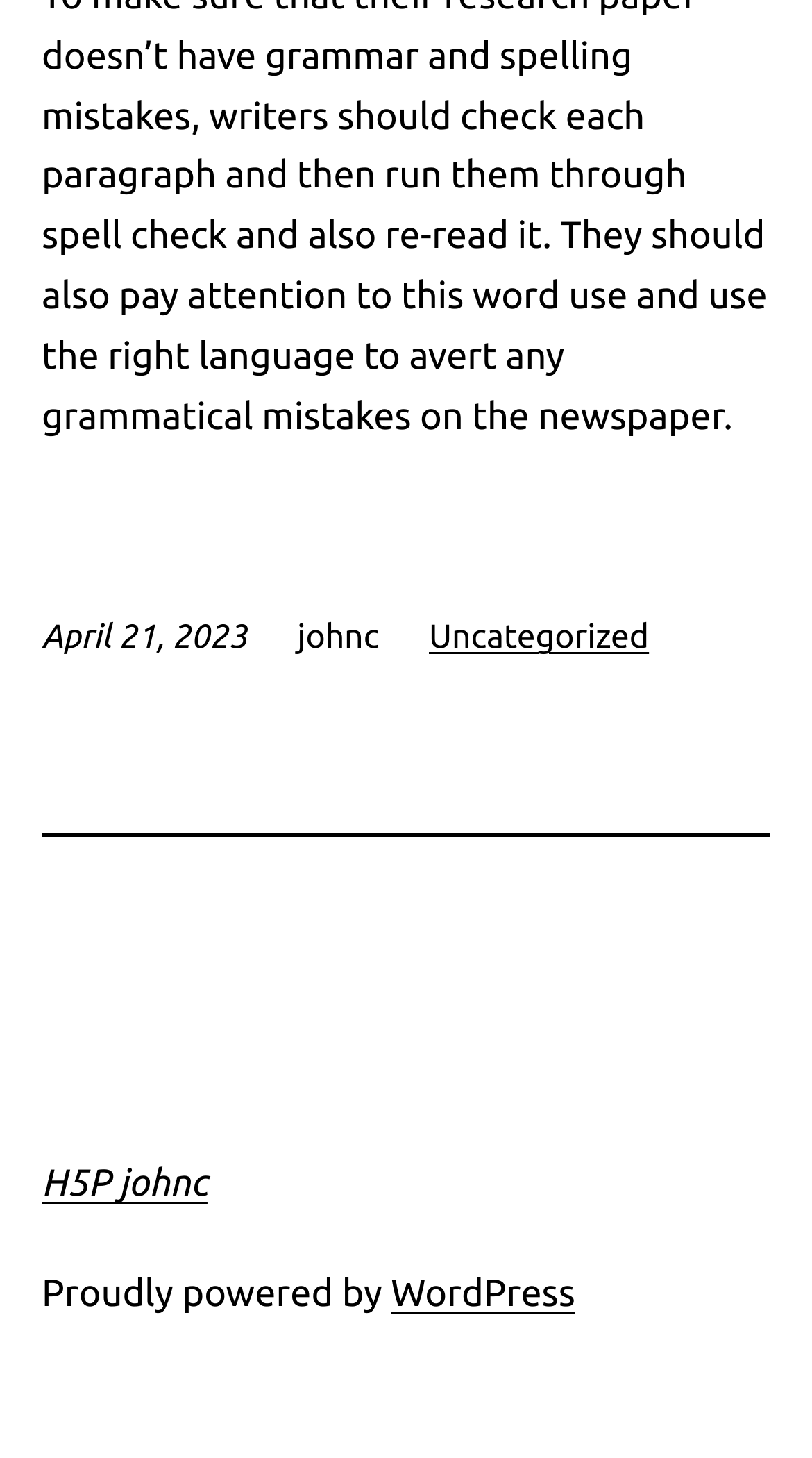What is the category of the webpage?
Please provide a comprehensive answer based on the information in the image.

The category 'Uncategorized' is displayed as a link next to the author's name at the top of the webpage.